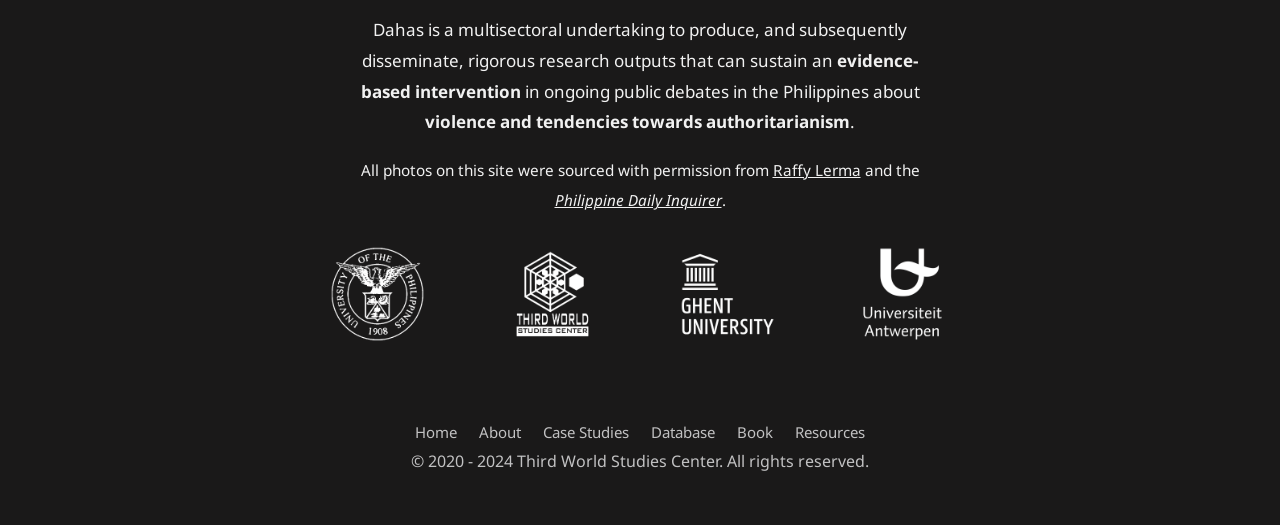Identify and provide the bounding box coordinates of the UI element described: "Philippine Daily Inquirer". The coordinates should be formatted as [left, top, right, bottom], with each number being a float between 0 and 1.

[0.433, 0.362, 0.564, 0.401]